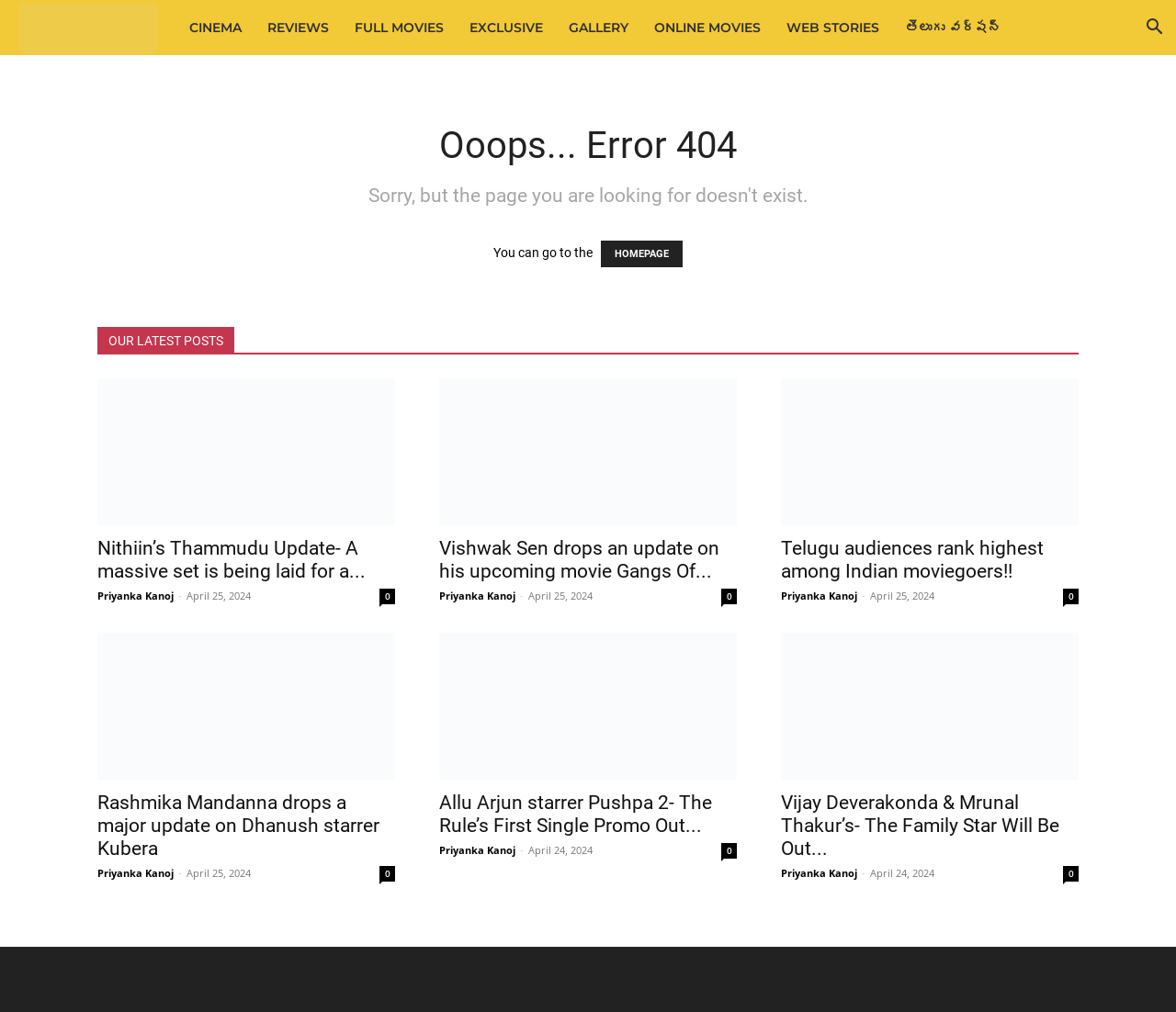Use the information in the screenshot to answer the question comprehensively: What is the category of the link 'FULL MOVIES'?

The link 'FULL MOVIES' is located next to the link 'CINEMA' in the navigation menu, suggesting that 'FULL MOVIES' is a subcategory under 'CINEMA'.